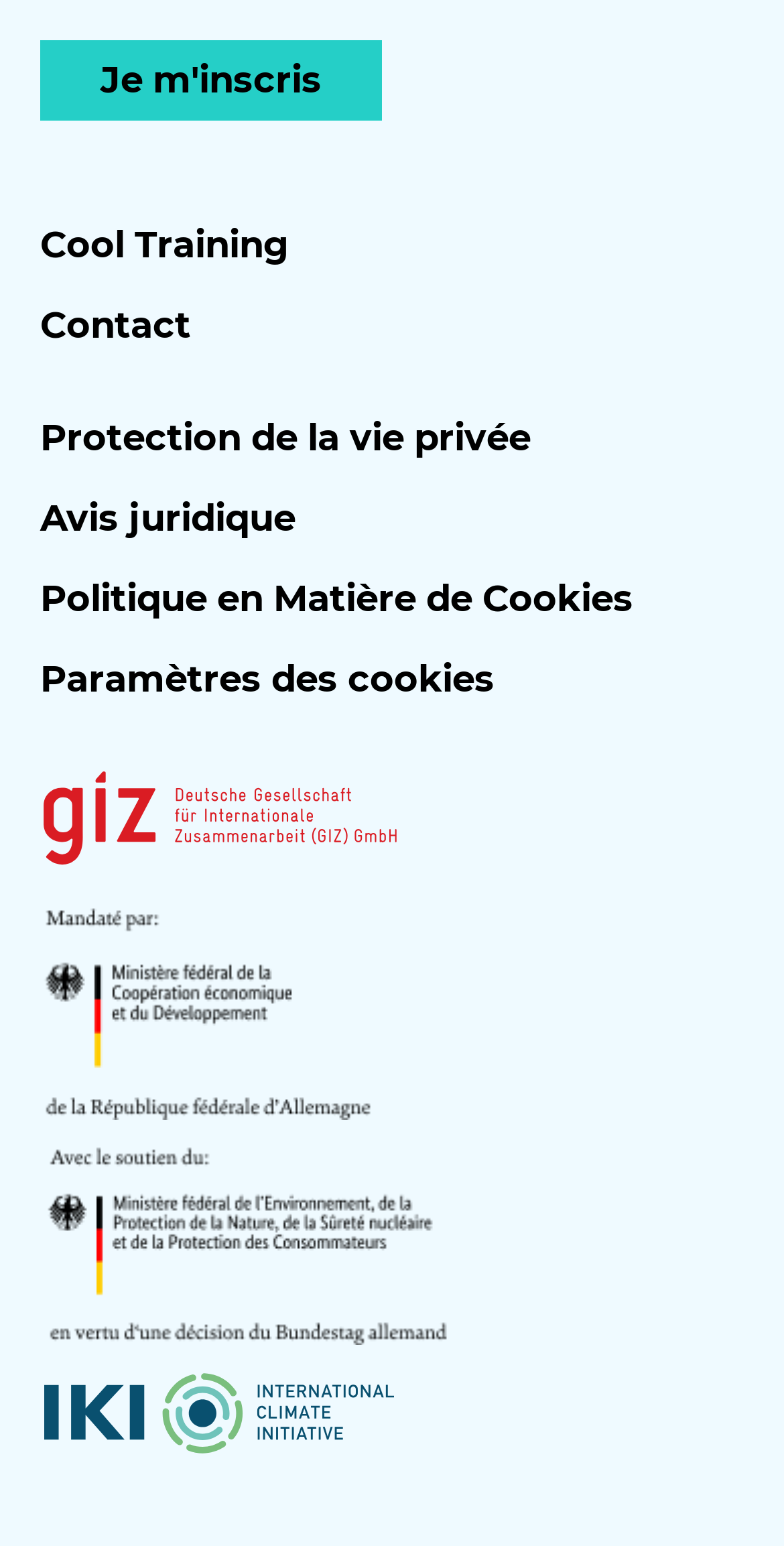Provide the bounding box coordinates of the HTML element described as: "Contact". The bounding box coordinates should be four float numbers between 0 and 1, i.e., [left, top, right, bottom].

[0.051, 0.197, 0.244, 0.226]